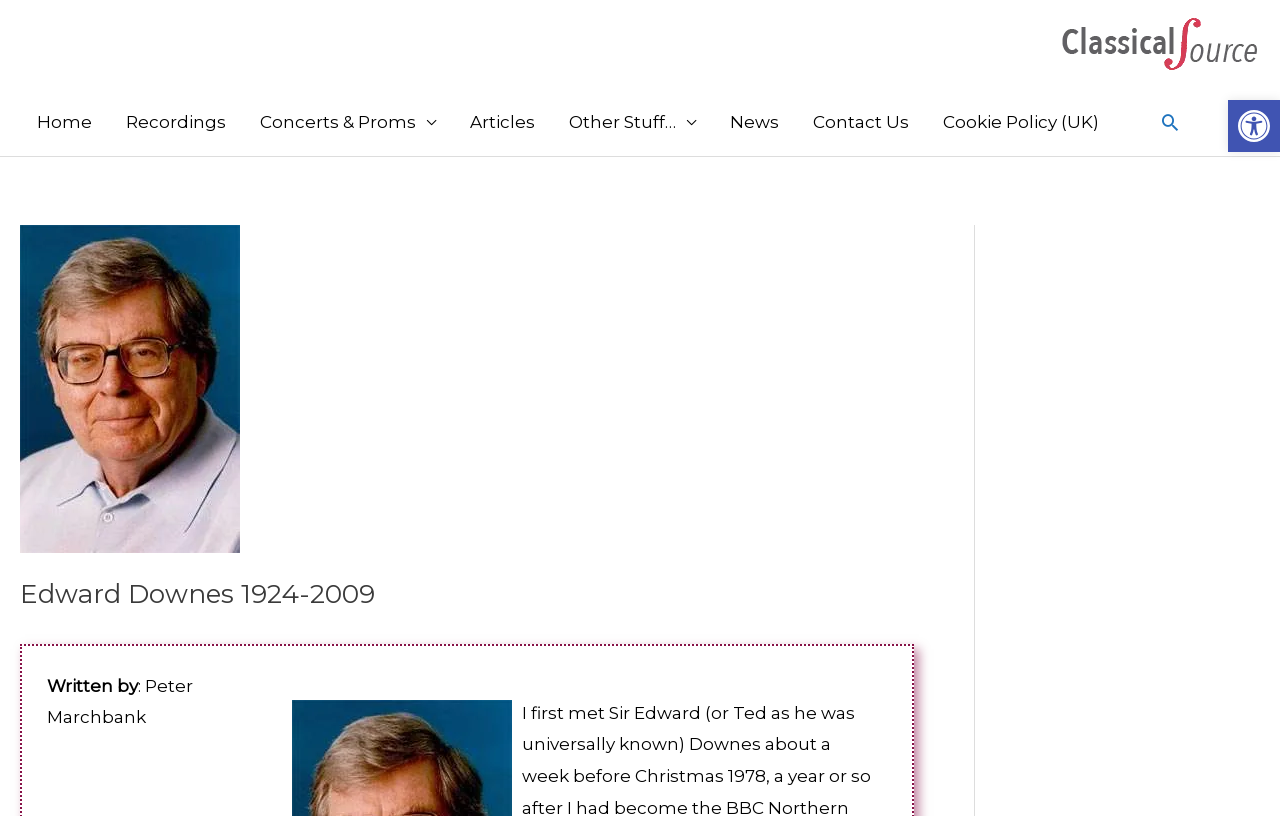Using the provided description: "Open toolbar Accessibility Tools", find the bounding box coordinates of the corresponding UI element. The output should be four float numbers between 0 and 1, in the format [left, top, right, bottom].

[0.959, 0.123, 1.0, 0.186]